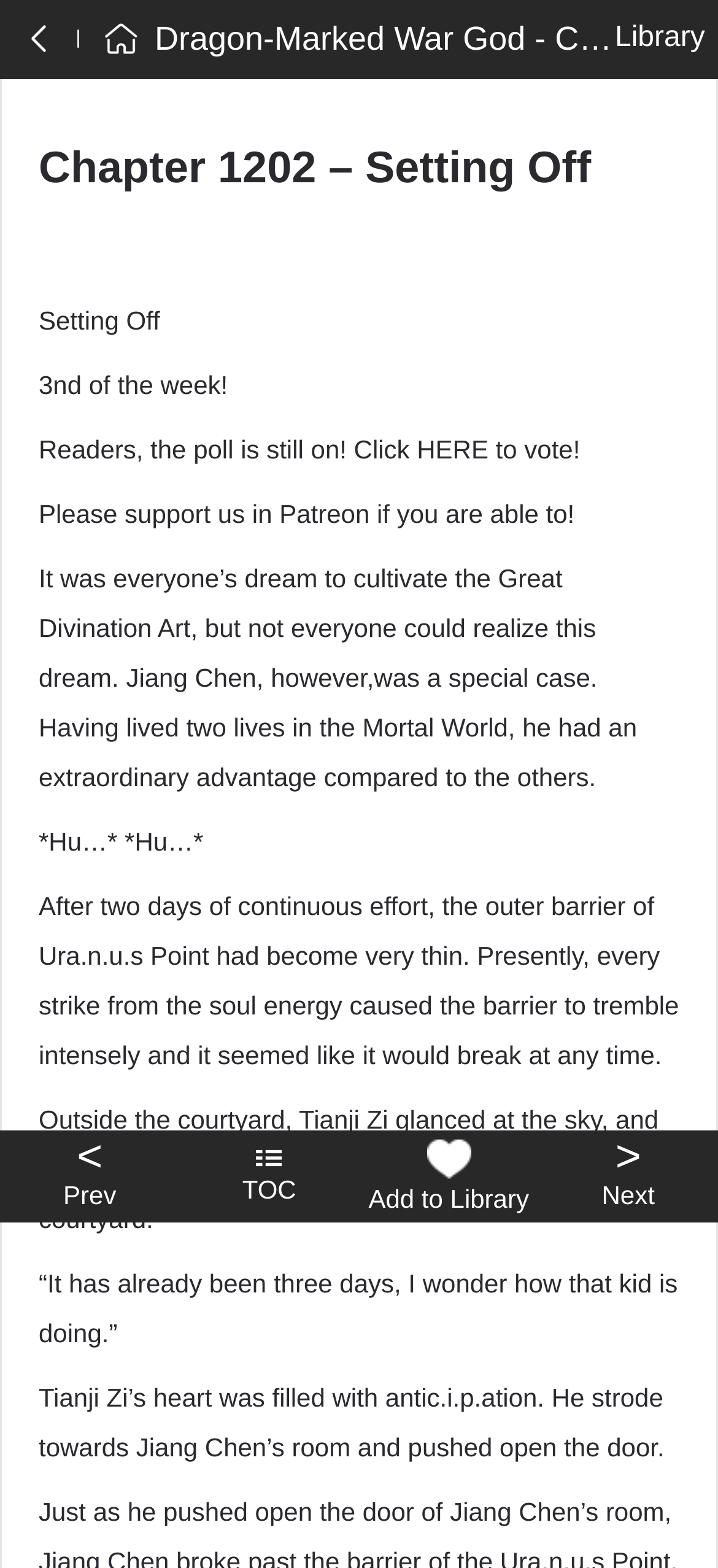With reference to the image, please provide a detailed answer to the following question: What is the author asking readers to do?

The author is asking readers to vote in a poll and to support them on Patreon, as indicated by the text 'Readers, the poll is still on! Click HERE to vote!' and 'Please support us in Patreon if you are able to!'.